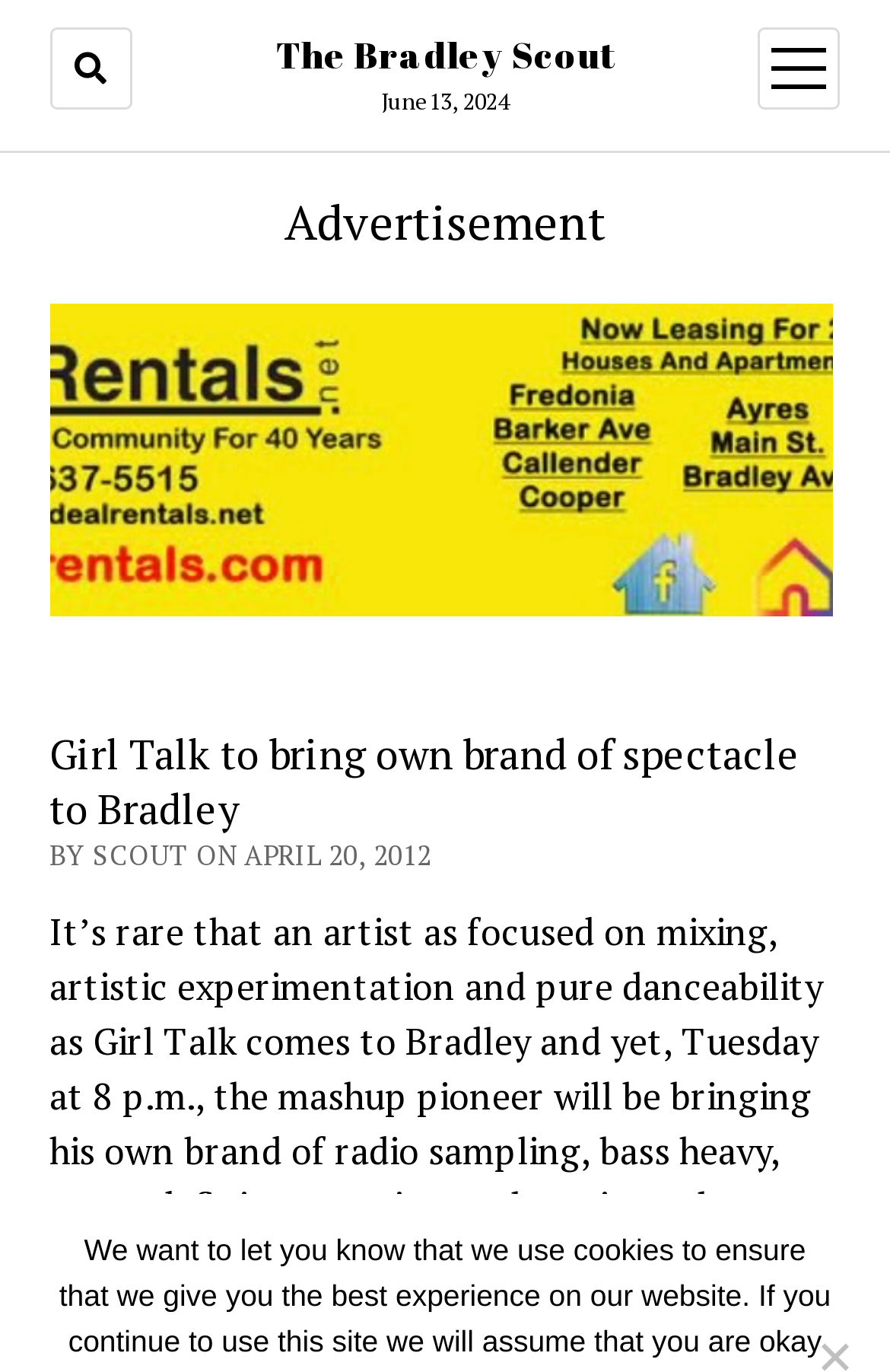Bounding box coordinates are specified in the format (top-left x, top-left y, bottom-right x, bottom-right y). All values are floating point numbers bounded between 0 and 1. Please provide the bounding box coordinate of the region this sentence describes: alt="IMG_2153.jpg"

[0.056, 0.42, 0.937, 0.457]